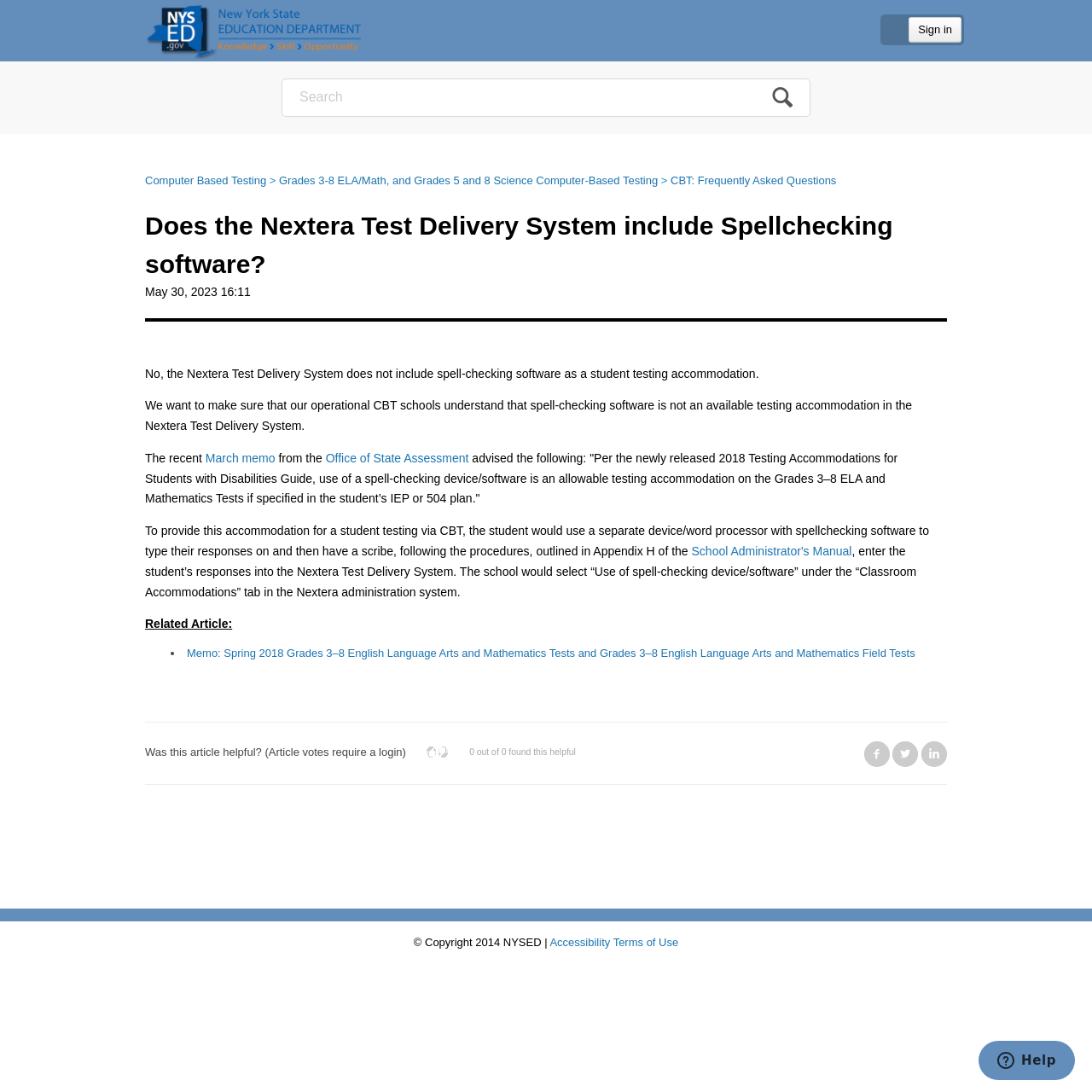Identify the bounding box coordinates for the UI element mentioned here: "LinkedIn". Provide the coordinates as four float values between 0 and 1, i.e., [left, top, right, bottom].

[0.844, 0.679, 0.867, 0.702]